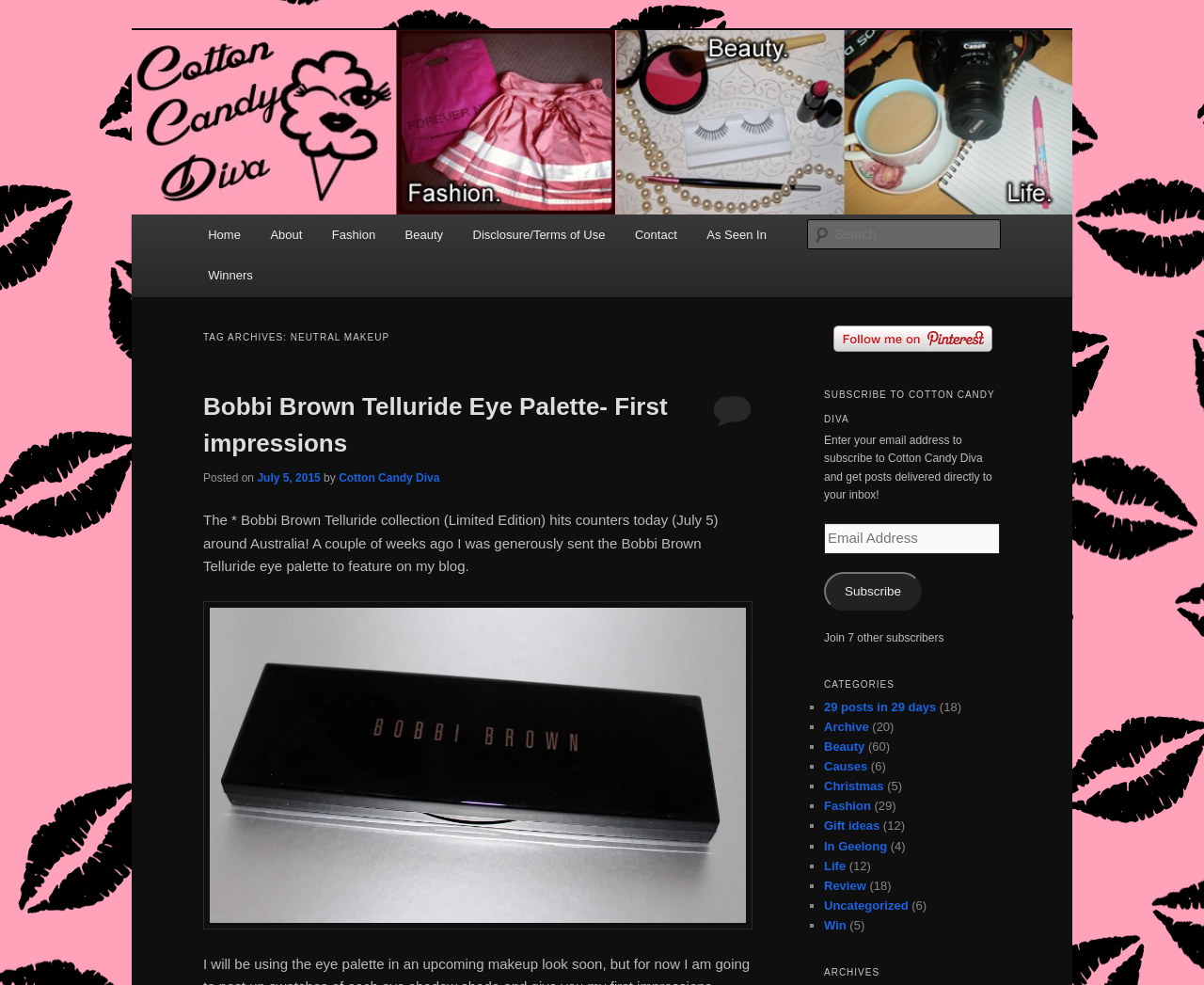Locate the bounding box coordinates of the item that should be clicked to fulfill the instruction: "Go to the home page".

[0.16, 0.218, 0.212, 0.259]